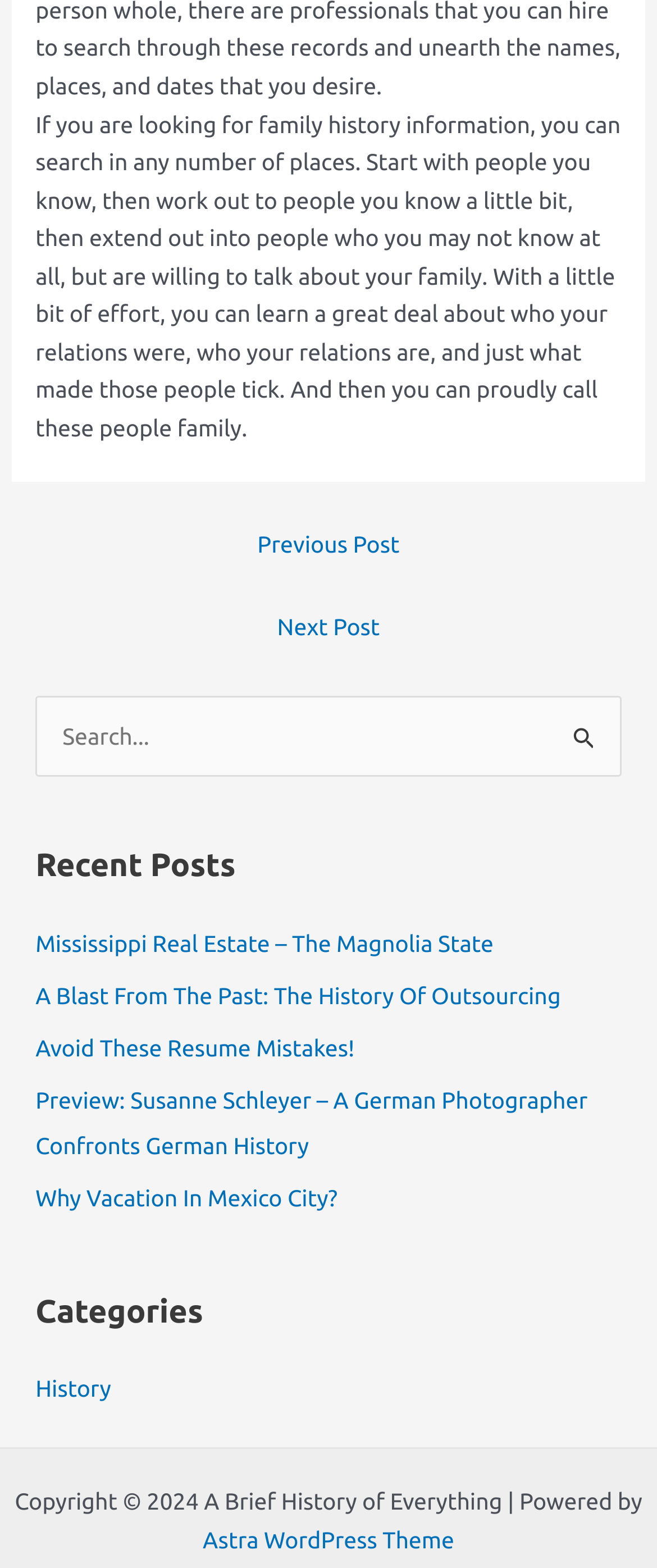Given the description Why Vacation In Mexico City?, predict the bounding box coordinates of the UI element. Ensure the coordinates are in the format (top-left x, top-left y, bottom-right x, bottom-right y) and all values are between 0 and 1.

[0.054, 0.755, 0.514, 0.772]